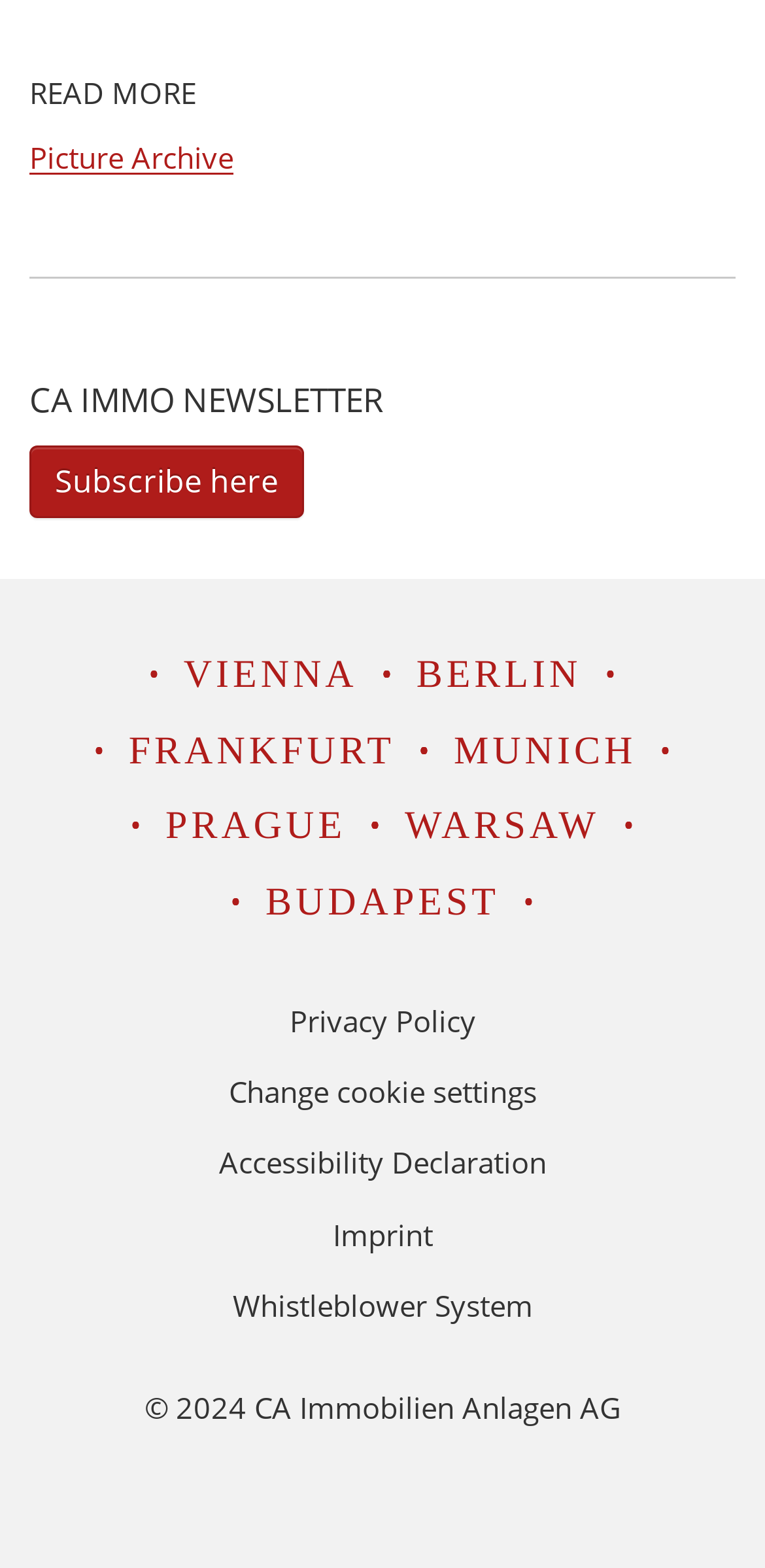Can you pinpoint the bounding box coordinates for the clickable element required for this instruction: "Visit the VIENNA page"? The coordinates should be four float numbers between 0 and 1, i.e., [left, top, right, bottom].

[0.24, 0.413, 0.467, 0.449]